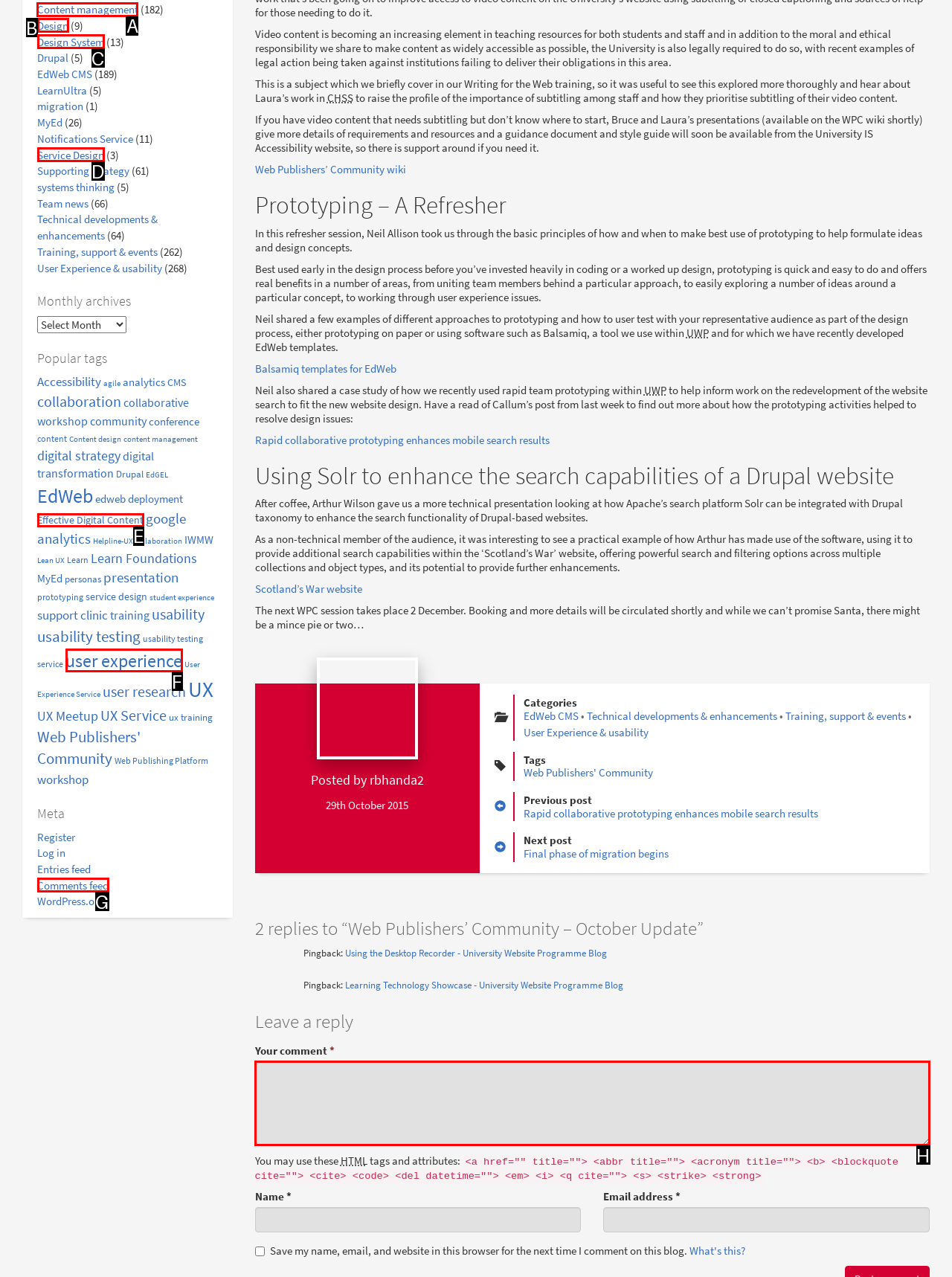Select the correct UI element to click for this task: Click on 'Content management'.
Answer using the letter from the provided options.

A